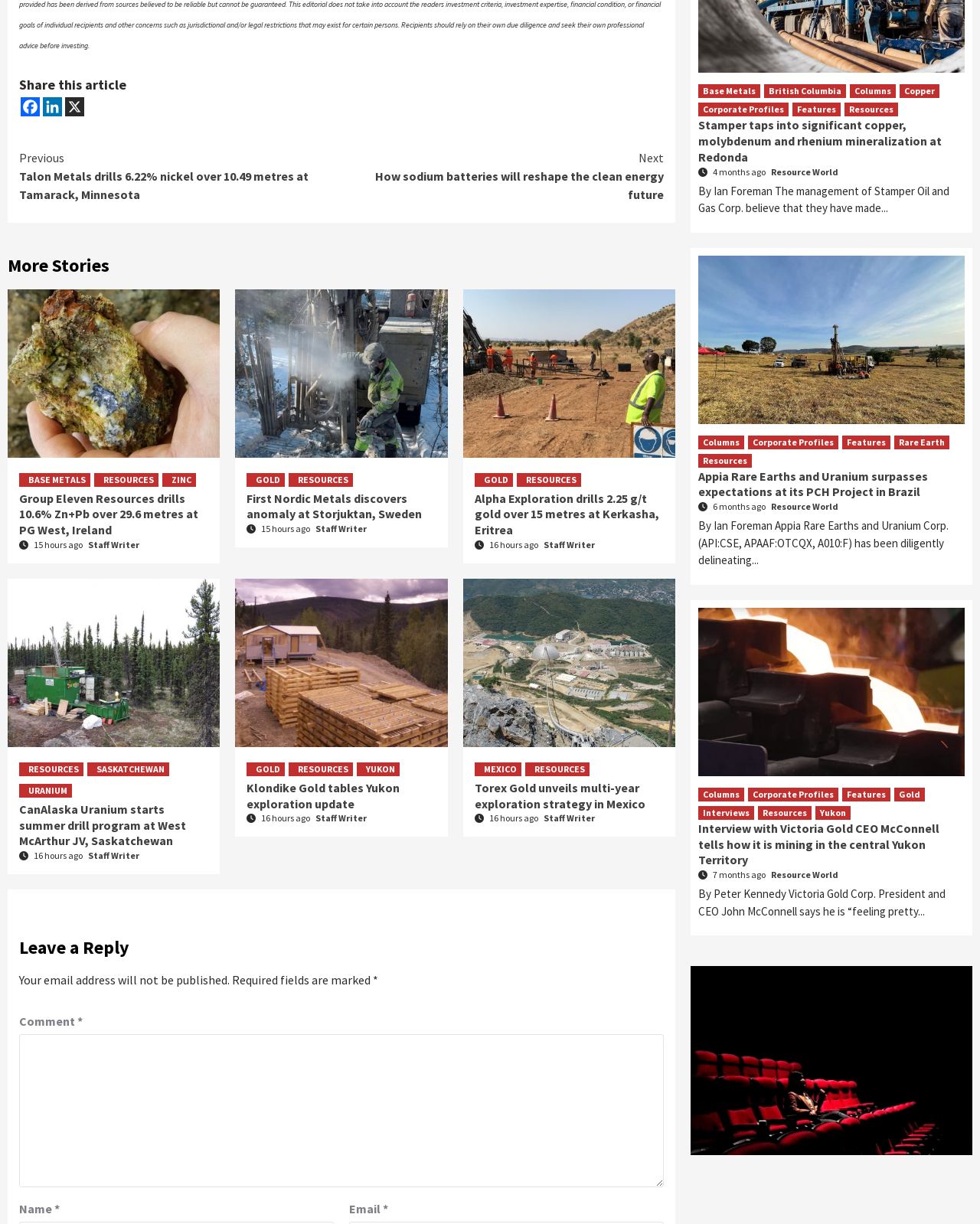Locate the bounding box coordinates of the element you need to click to accomplish the task described by this instruction: "Leave a comment".

[0.02, 0.845, 0.677, 0.97]